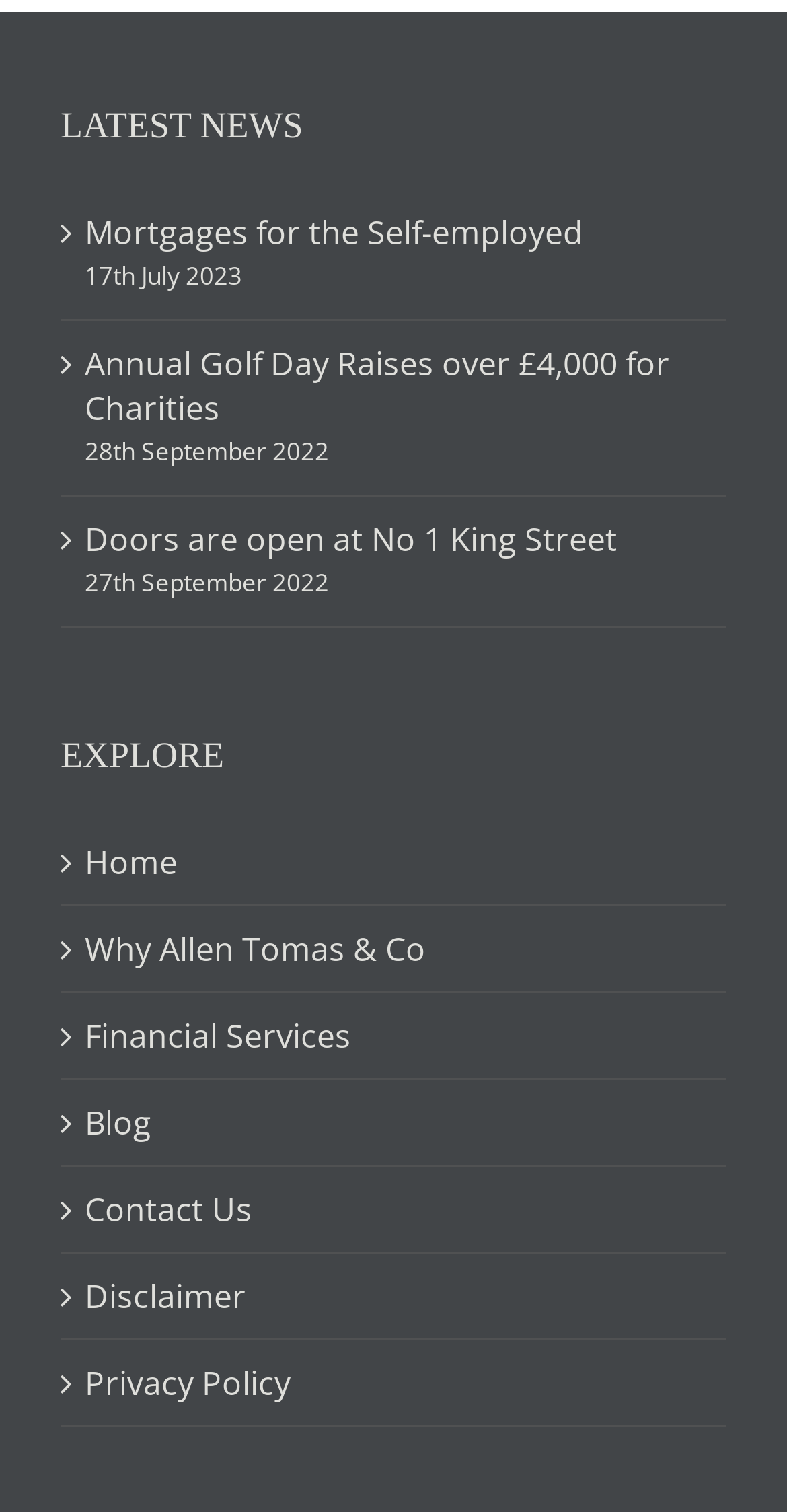Identify the bounding box coordinates for the UI element mentioned here: "Mortgages for the Self-employed". Provide the coordinates as four float values between 0 and 1, i.e., [left, top, right, bottom].

[0.108, 0.138, 0.897, 0.168]